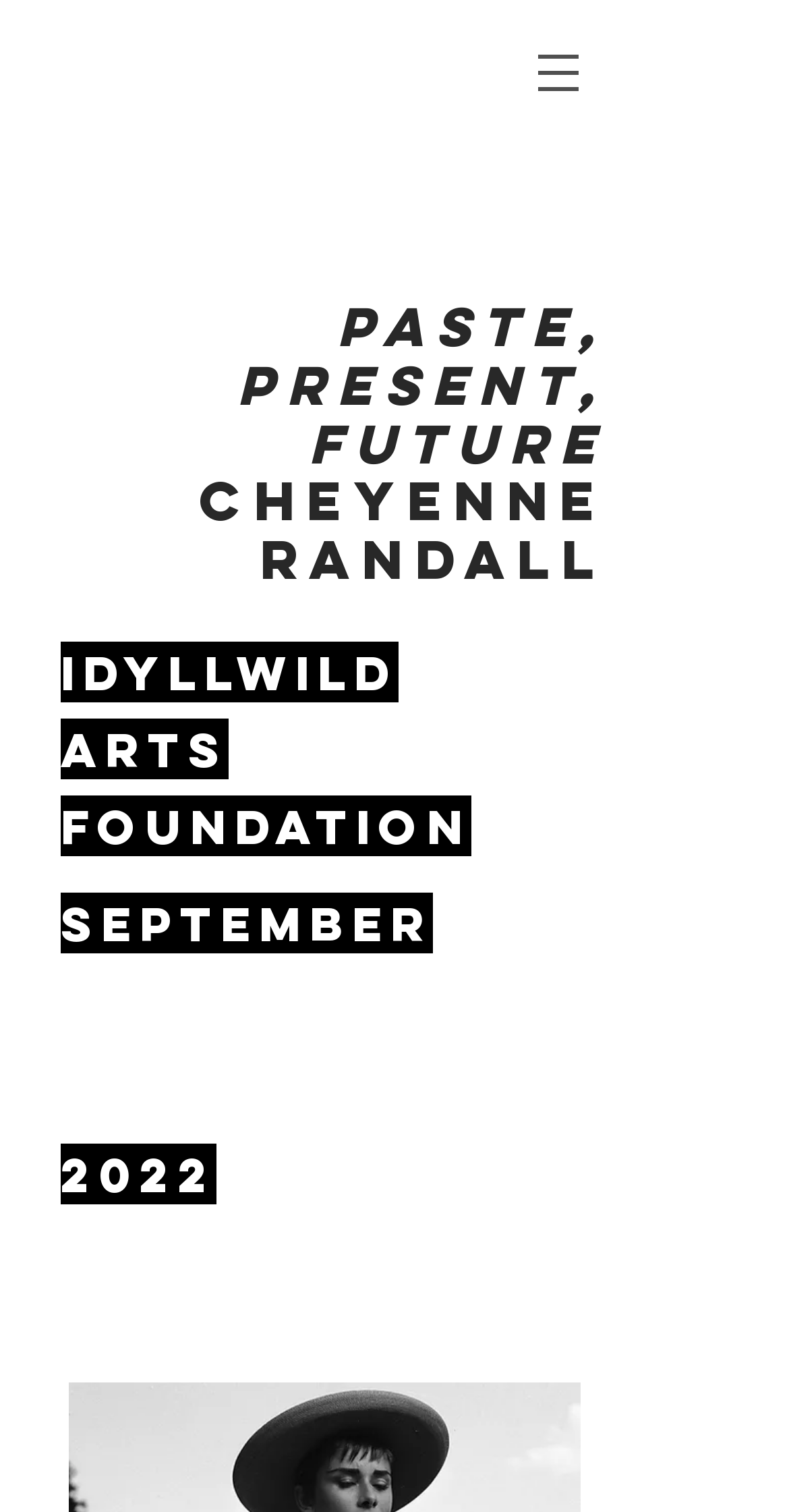Provide a one-word or one-phrase answer to the question:
What is the name of the foundation?

idyllwild arts foundation